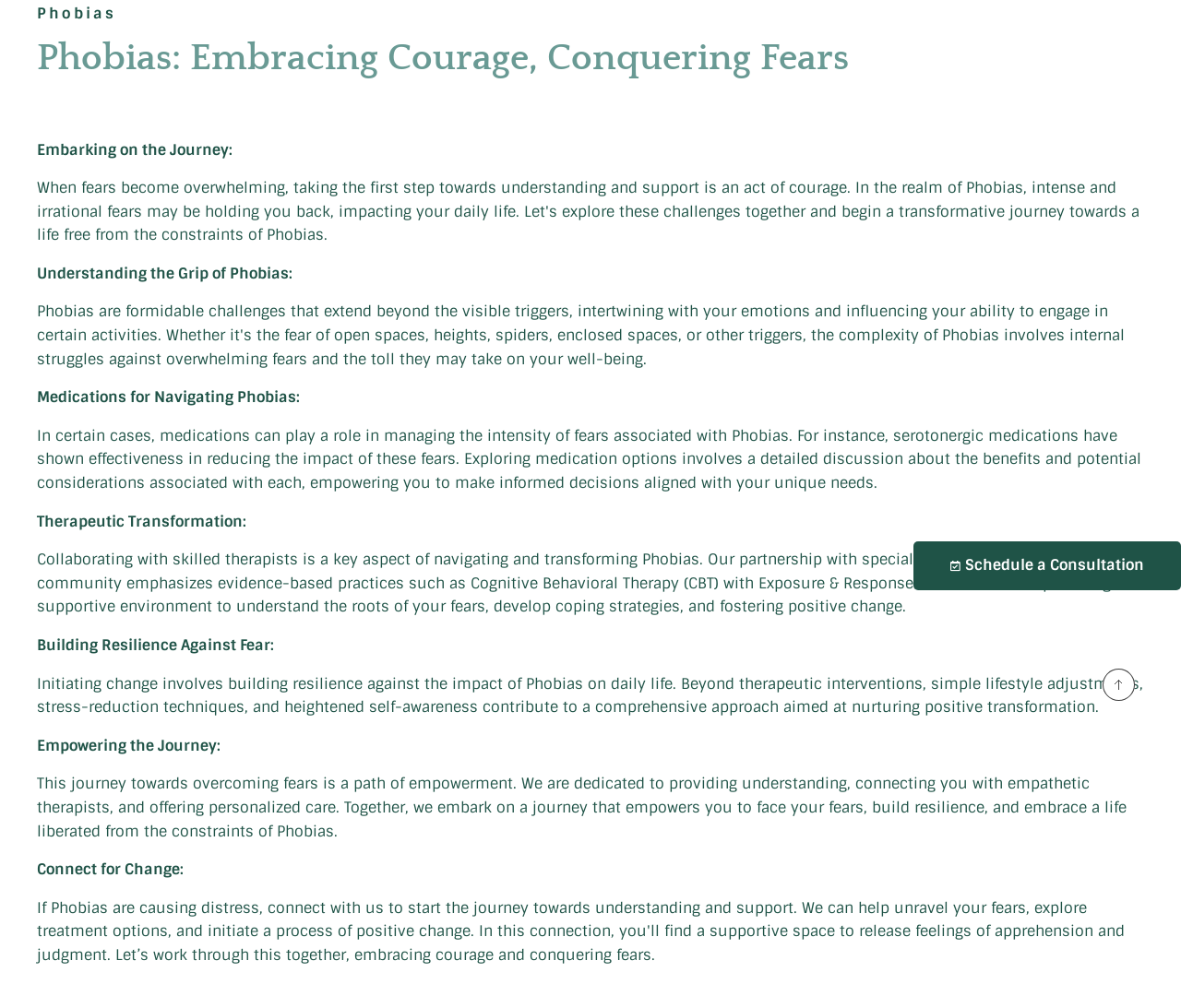Find the bounding box of the element with the following description: "Schedule a Consultation". The coordinates must be four float numbers between 0 and 1, formatted as [left, top, right, bottom].

[0.773, 0.537, 1.0, 0.586]